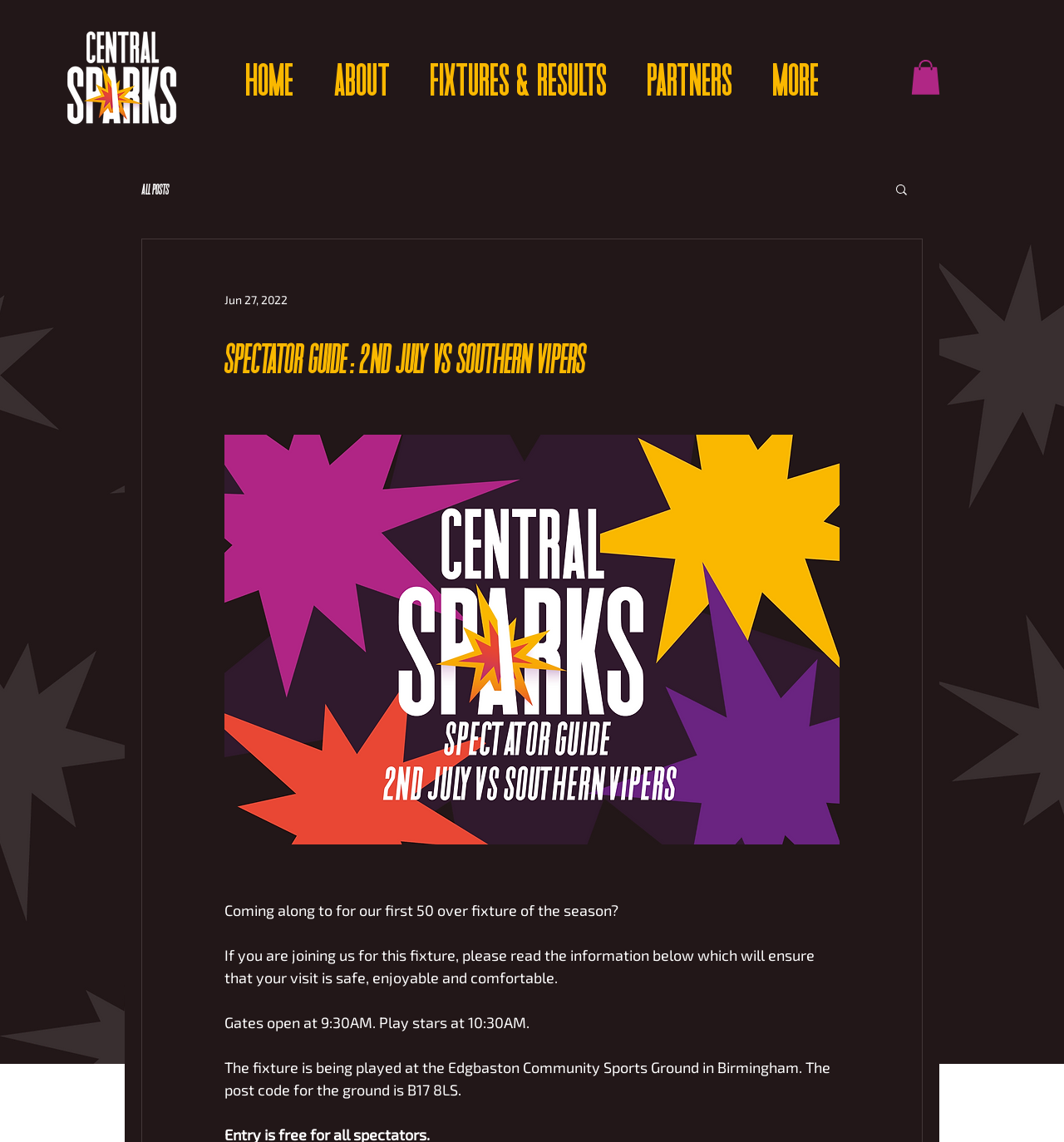Based on the element description ABOUT, identify the bounding box of the UI element in the given webpage screenshot. The coordinates should be in the format (top-left x, top-left y, bottom-right x, bottom-right y) and must be between 0 and 1.

[0.295, 0.022, 0.385, 0.114]